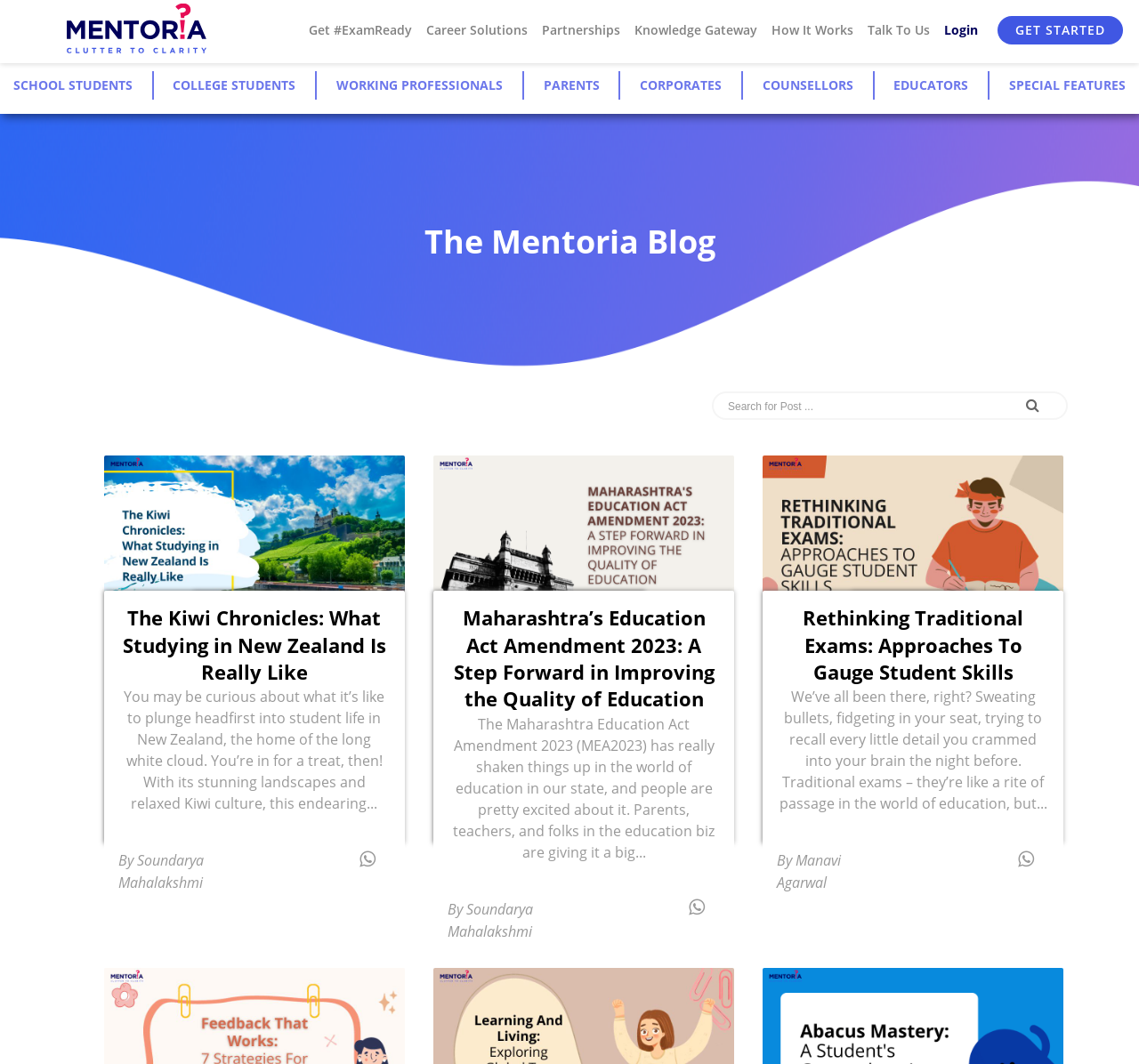Find the bounding box of the web element that fits this description: "Getting Here".

None